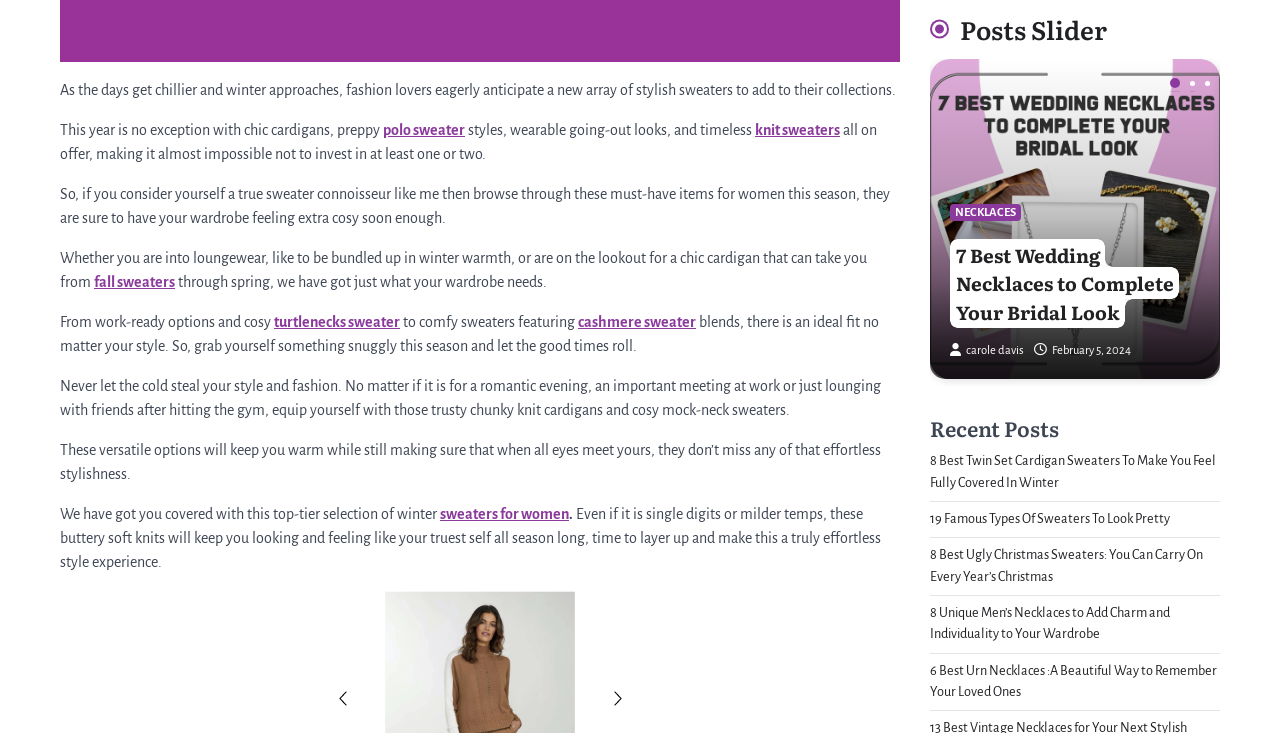Provide the bounding box coordinates for the UI element that is described by this text: "knit sweaters". The coordinates should be in the form of four float numbers between 0 and 1: [left, top, right, bottom].

[0.59, 0.167, 0.656, 0.189]